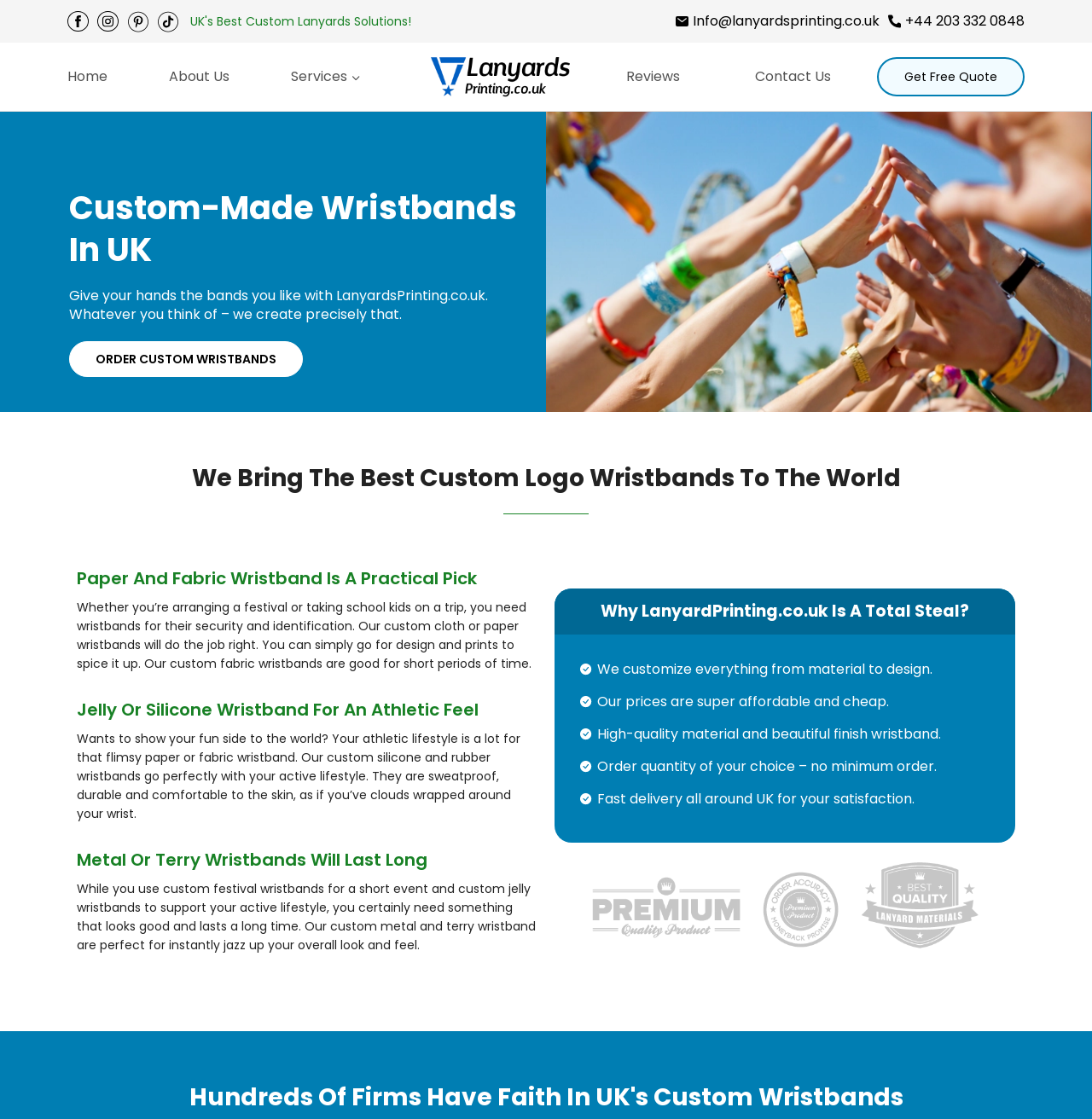What is the purpose of the custom cloth or paper wristbands?
Please use the visual content to give a single word or phrase answer.

Security and identification